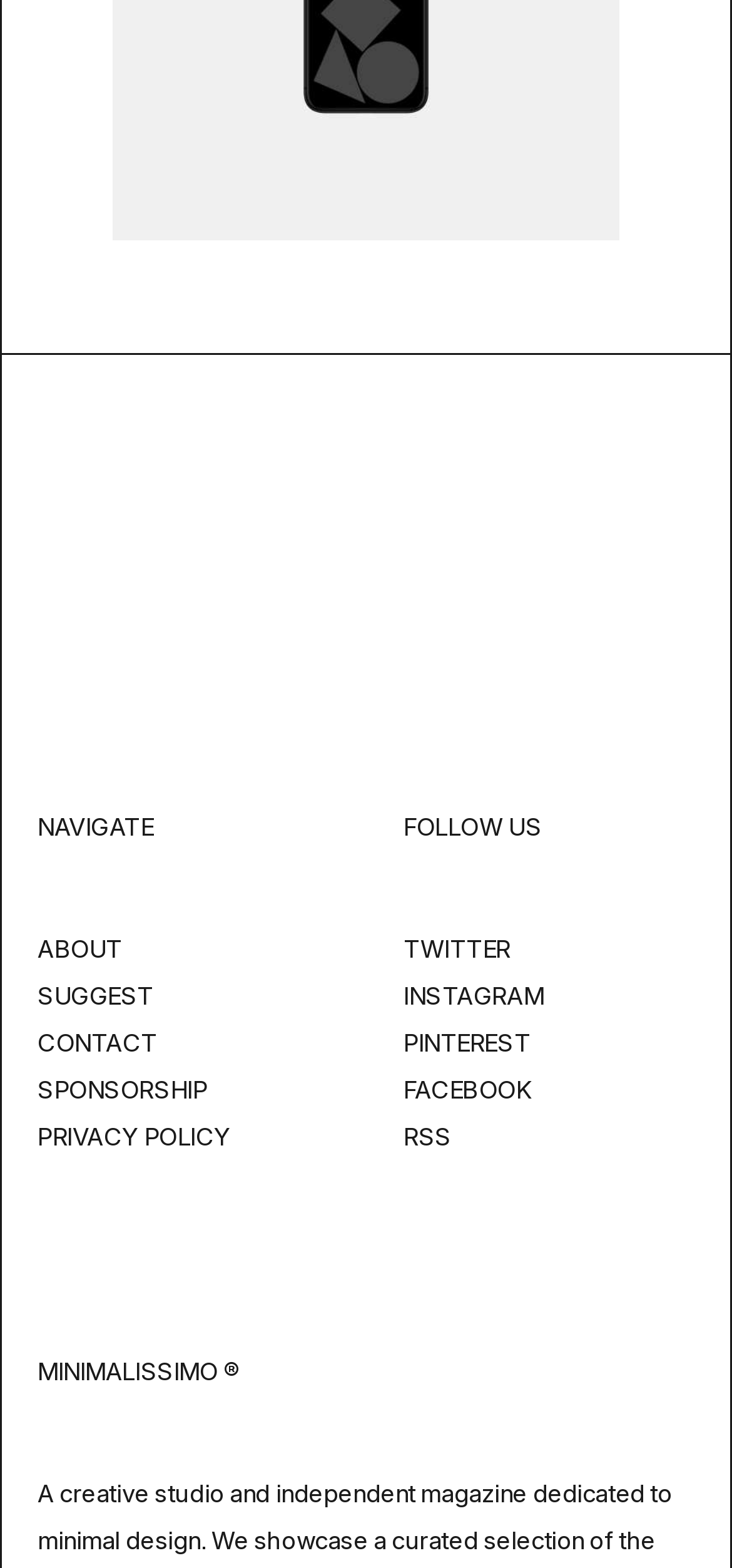Provide the bounding box coordinates of the HTML element described as: "Privacy Policy". The bounding box coordinates should be four float numbers between 0 and 1, i.e., [left, top, right, bottom].

[0.051, 0.715, 0.315, 0.734]